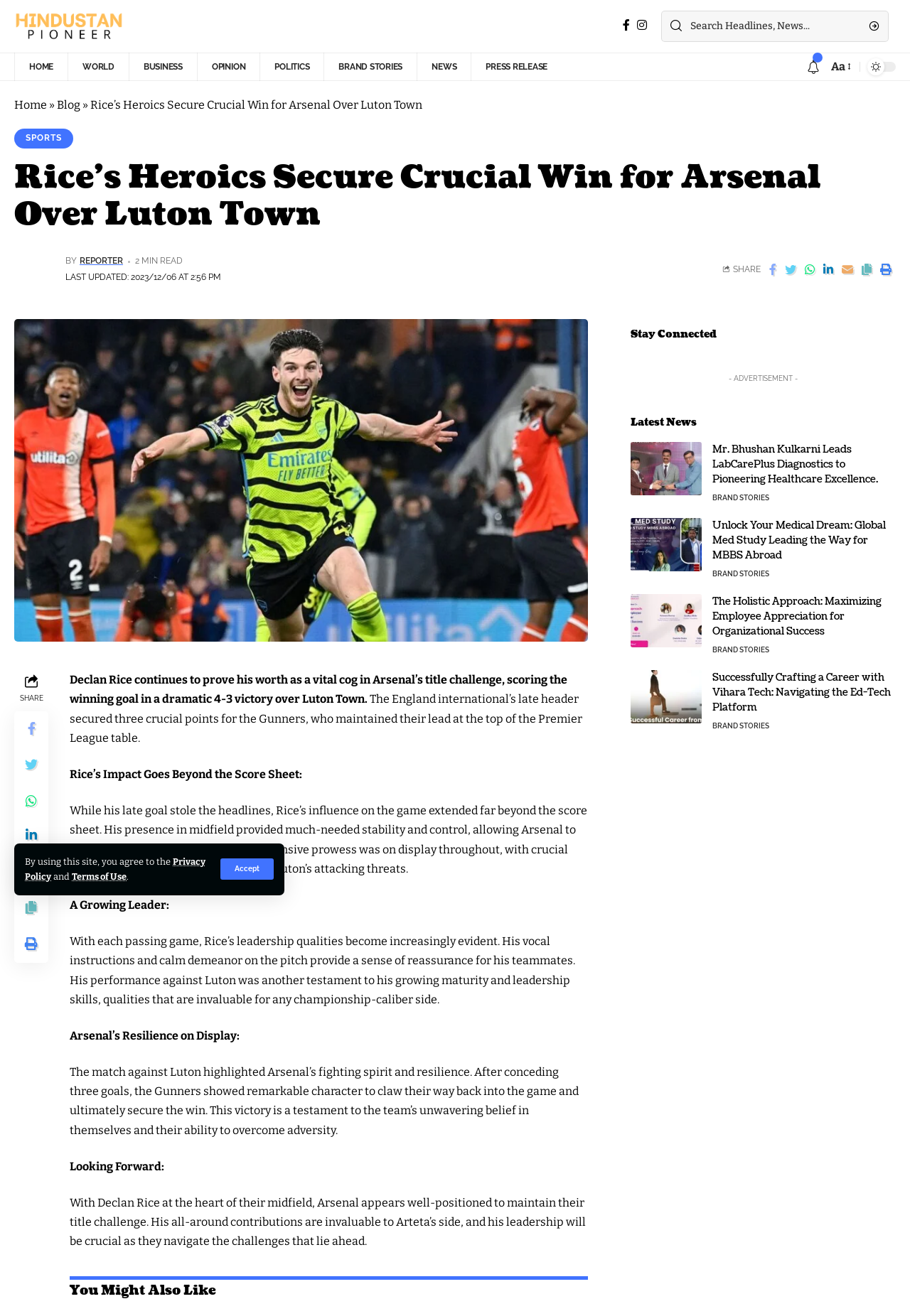What is the name of the team that Arsenal played against?
Refer to the image and provide a detailed answer to the question.

The article mentions that Arsenal played against Luton Town and won the match 4-3, indicating that Luton Town is the opposing team.